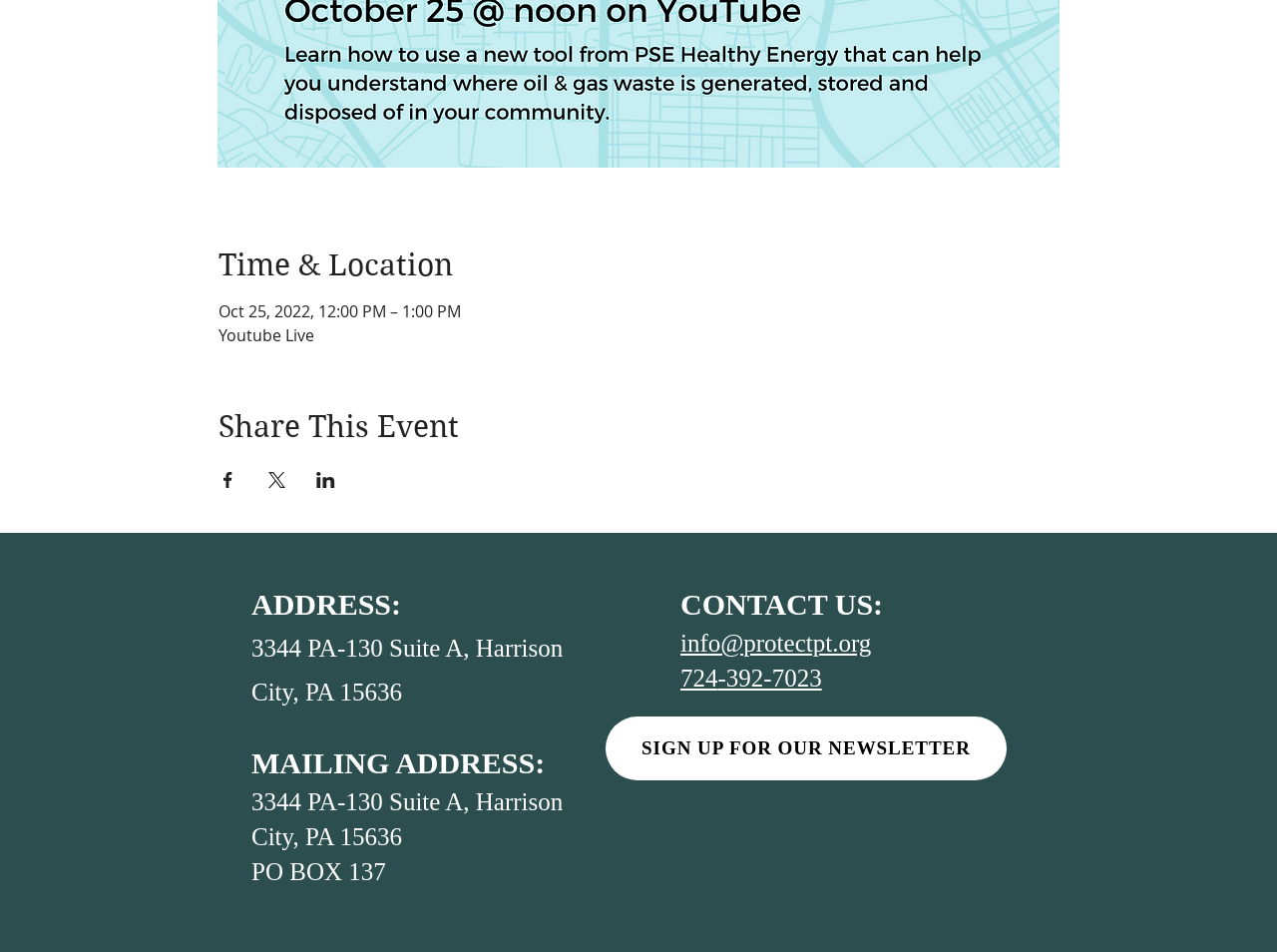Provide a one-word or short-phrase answer to the question:
What is the event streaming platform?

Youtube Live